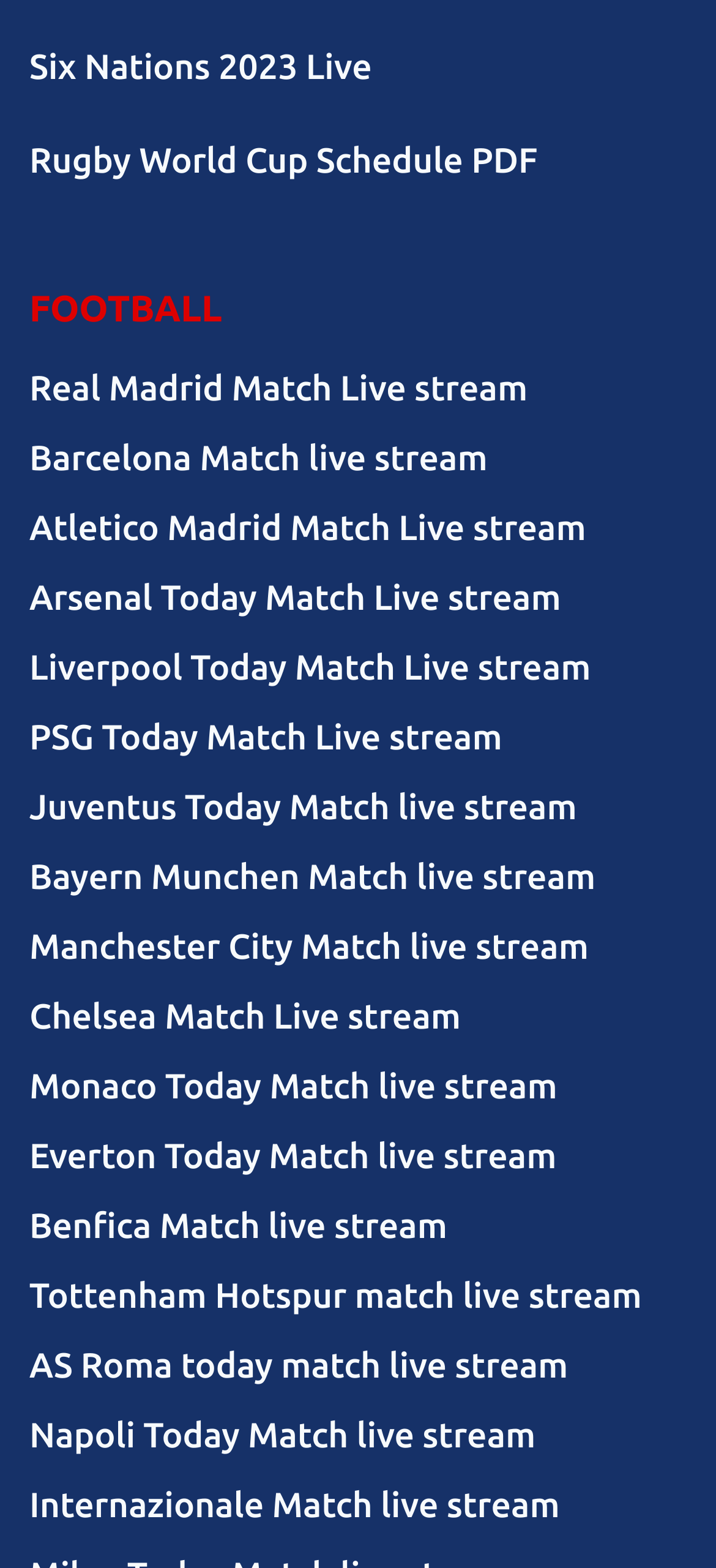Please identify the bounding box coordinates of the element that needs to be clicked to execute the following command: "Watch Real Madrid Match Live stream". Provide the bounding box using four float numbers between 0 and 1, formatted as [left, top, right, bottom].

[0.041, 0.226, 0.959, 0.27]